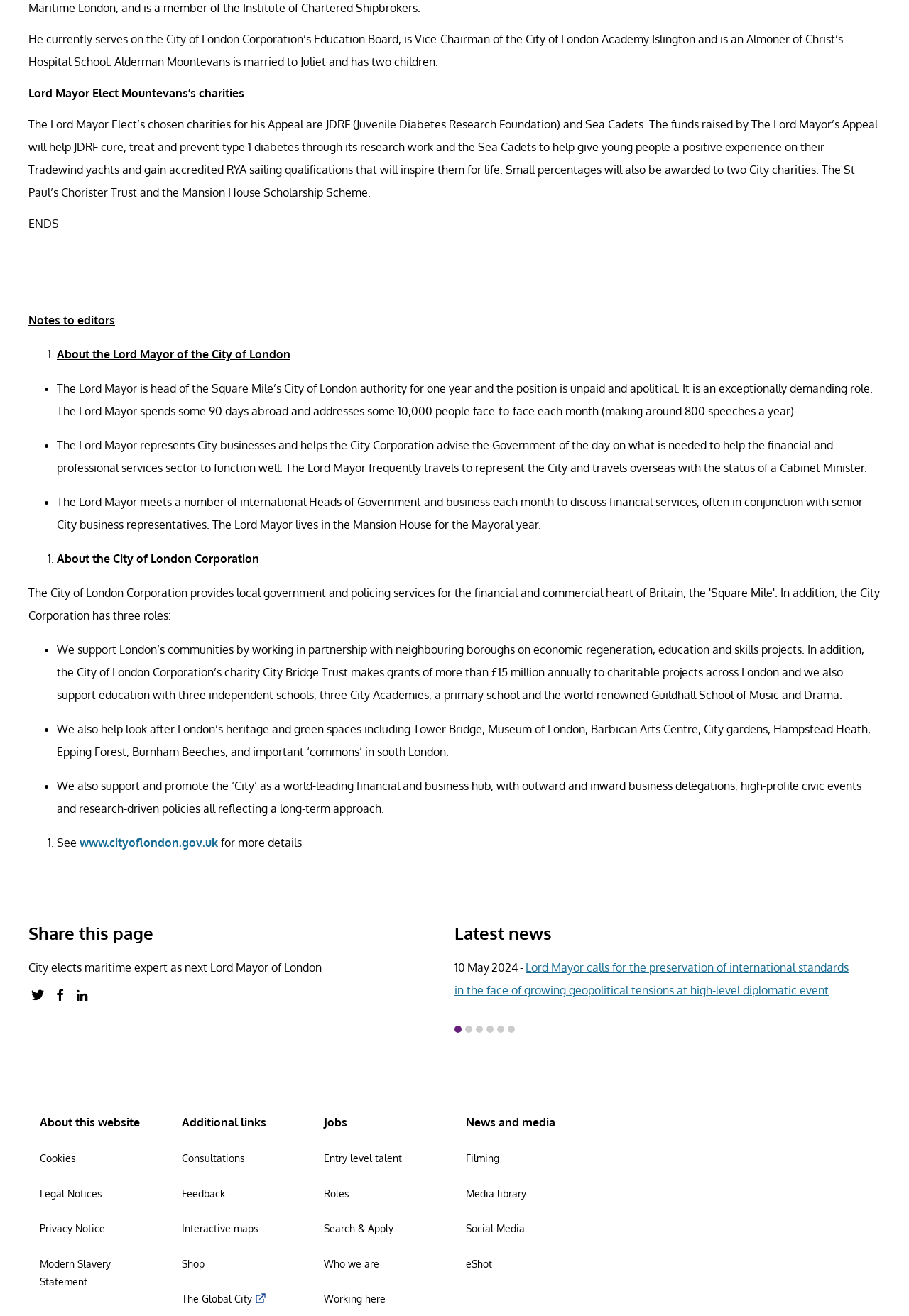Please locate the bounding box coordinates of the region I need to click to follow this instruction: "Share this release on Twitter".

[0.032, 0.752, 0.051, 0.763]